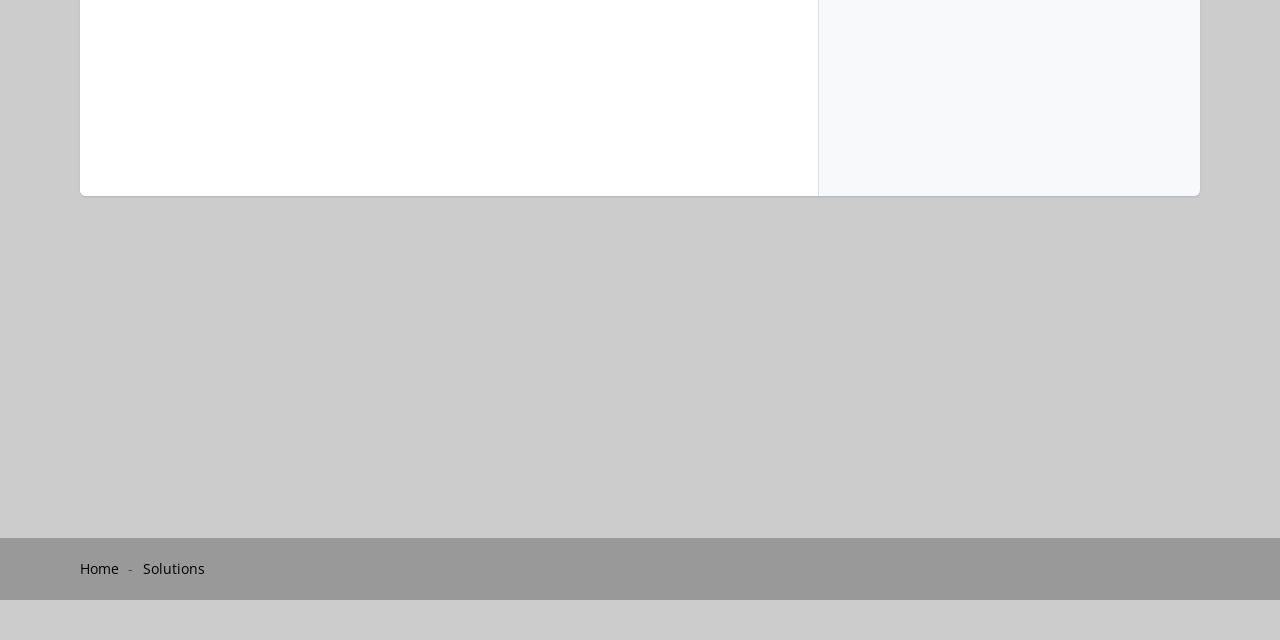Given the description: "Solutions", determine the bounding box coordinates of the UI element. The coordinates should be formatted as four float numbers between 0 and 1, [left, top, right, bottom].

[0.112, 0.874, 0.16, 0.904]